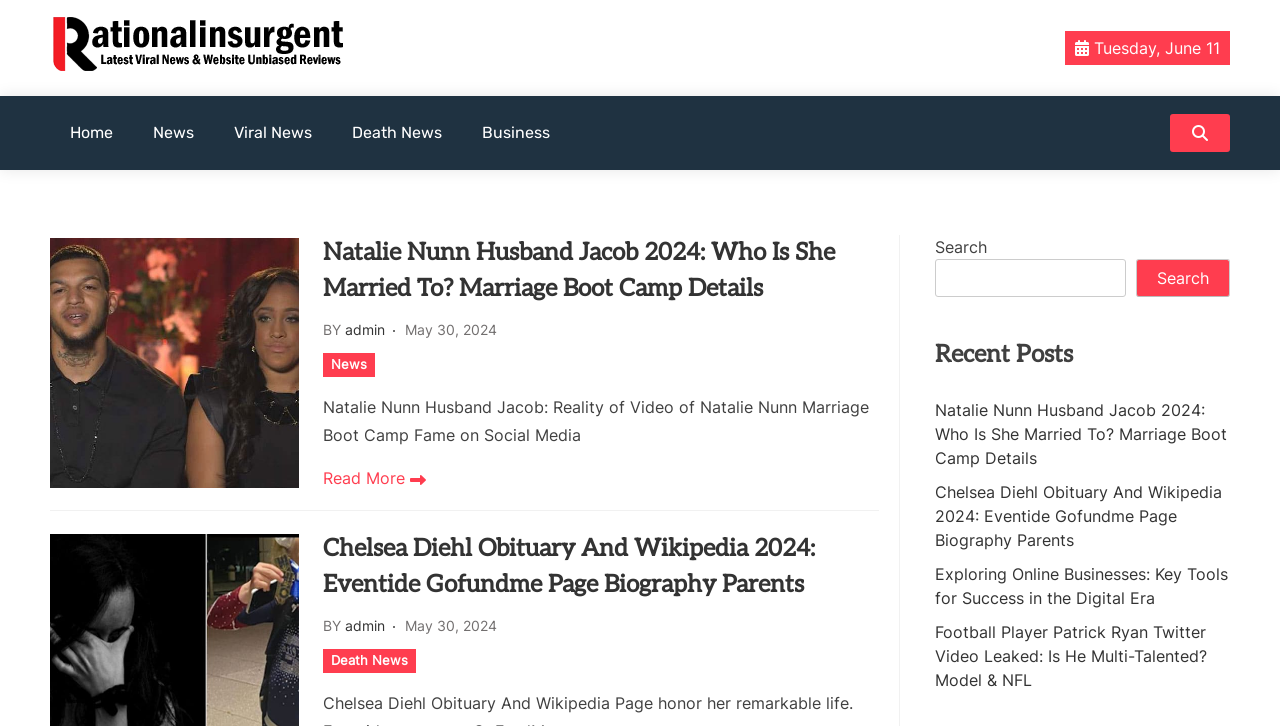Identify the bounding box coordinates of the region I need to click to complete this instruction: "Read more about Natalie Nunn Husband Jacob".

[0.253, 0.642, 0.333, 0.675]